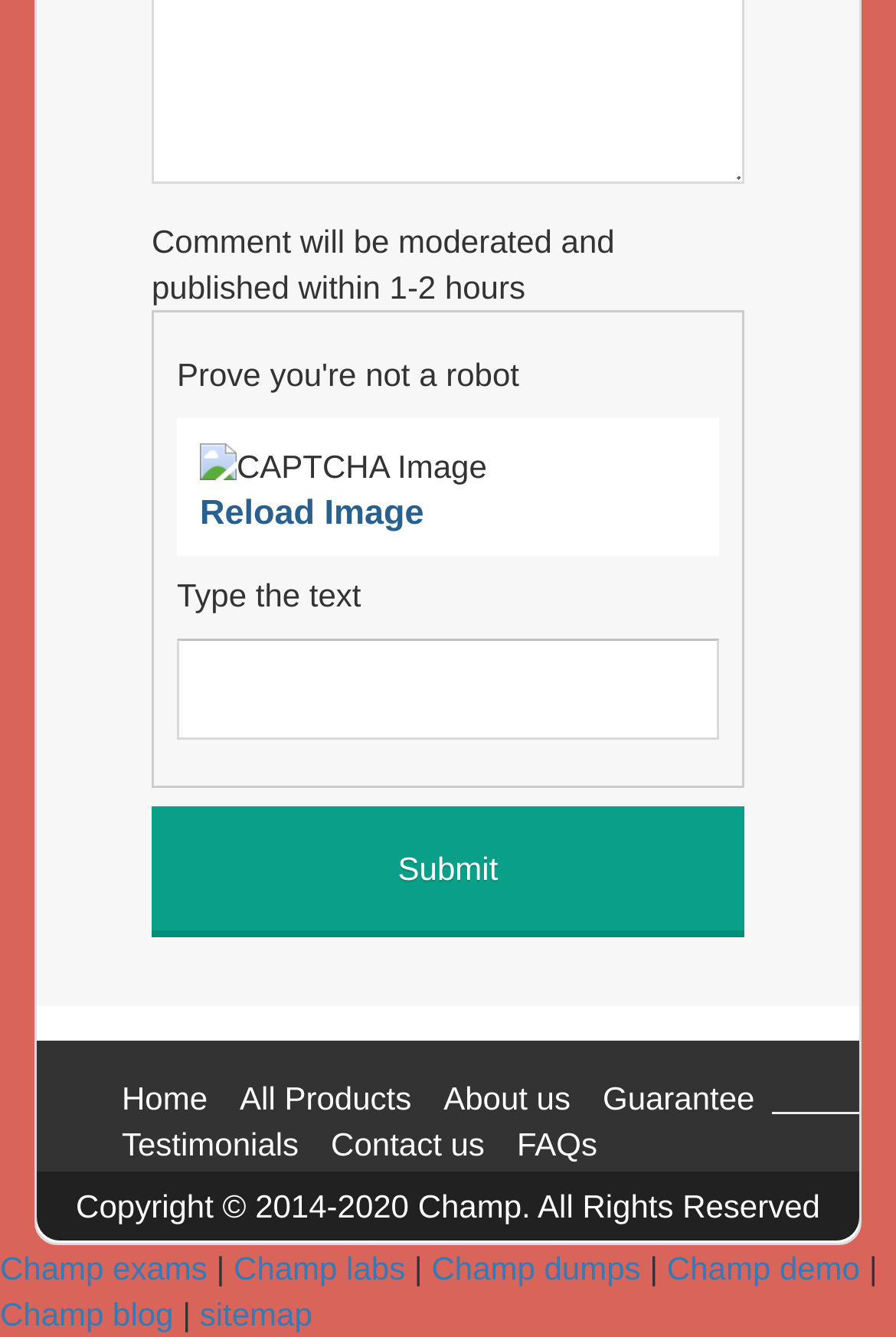Look at the image and answer the question in detail:
What is the purpose of the textbox?

The textbox is used to type the text shown in the CAPTCHA image. This is indicated by the heading 'Type the text' above the textbox.